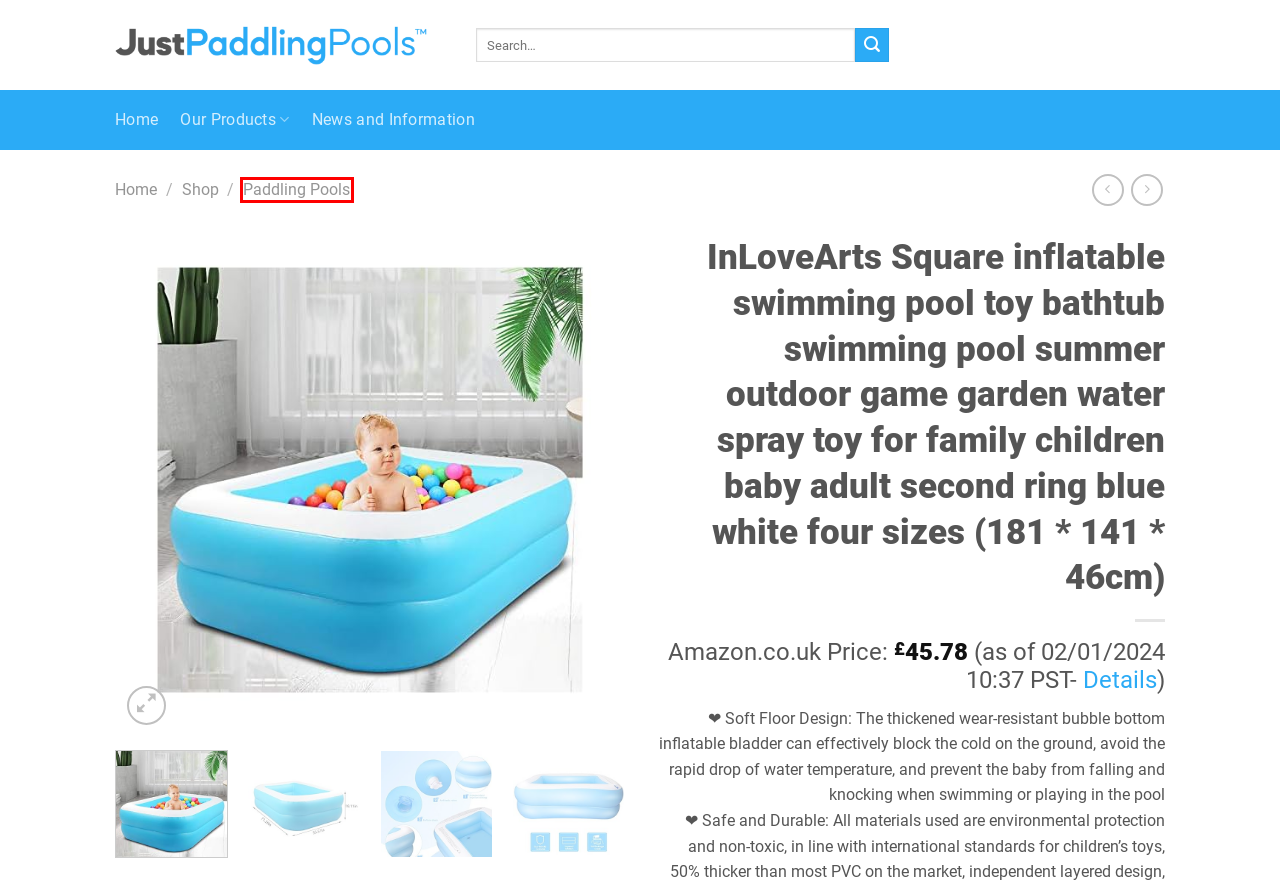You have a screenshot of a webpage with a red rectangle bounding box around an element. Identify the best matching webpage description for the new page that appears after clicking the element in the bounding box. The descriptions are:
A. Blog, News and Information - Just Paddling Pools
B. Shop - Just Paddling Pools
C. How to Blow up a Paddling Pool - Just Paddling Pools
D. About Us - Just Paddling Pools
E. Buy Paddling Pools Online - Just Paddling Pools
F. Contact Us - Just Paddling Pools
G. What Temperature Should a Baby Paddling Pool Be? - Just Paddling Pools
H. Buy Paddling Pools and Accessories - Just Paddling Pools

E